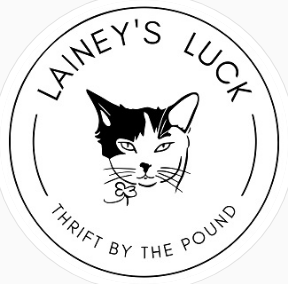What is the price per pound for thrift items?
Please provide a single word or phrase based on the screenshot.

$6.99